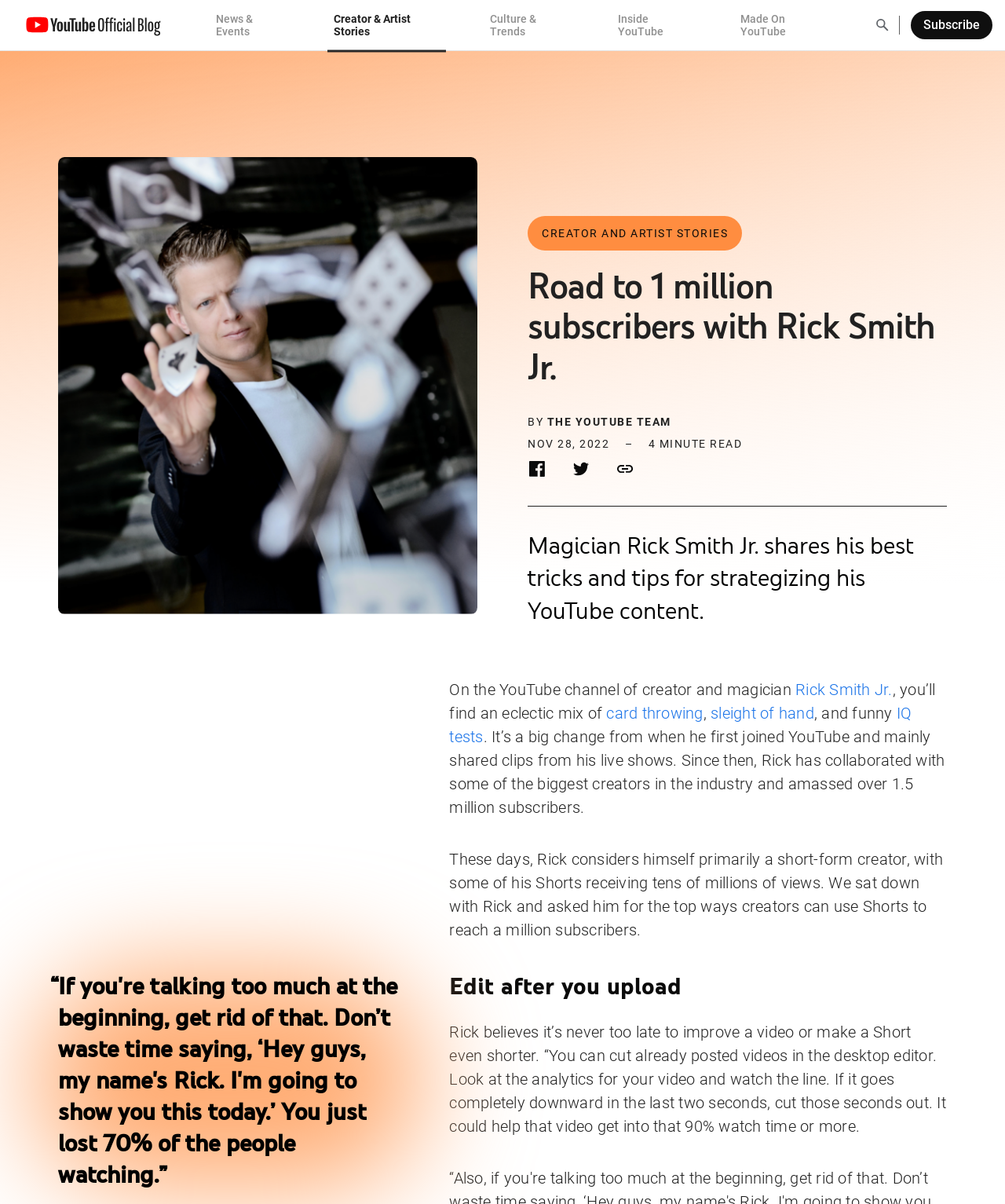Generate a comprehensive description of the webpage content.

The webpage is about the YouTube Official Blog, featuring an article titled "Road to 1 million subscribers with Rick Smith Jr." The top-left corner of the page has the YouTube Official Blog logo, which is an image linked to the YouTube Official Blog. Below the logo, there are five links to different categories: "News & Events", "Creator & Artist Stories", "Culture & Trends", "Inside YouTube", and "Made On YouTube". 

On the top-right corner, there is an "Open Search" button and a "Subscribe" button. The "Subscribe" button has a dropdown menu with a heading that reads "Road to 1 million subscribers with Rick Smith Jr." and several links and text elements, including the author "THE YOUTUBE TEAM", the date "NOV 28, 2022", and social media links to Facebook, Twitter, and a "Copy link" option.

The main content of the page is an article about Magician Rick Smith Jr. sharing his best tricks and tips for strategizing his YouTube content. The article has several headings, including the main title, and paragraphs of text that describe Rick's YouTube channel and his experience as a creator. There are also links to specific topics, such as "card throwing", "sleight of hand", and "IQ tests", which are mentioned as part of the content on his channel.

The article continues with Rick's advice on how creators can use Shorts to reach a million subscribers, including a heading "Edit after you upload" and a quote from Rick about improving videos and making them shorter.